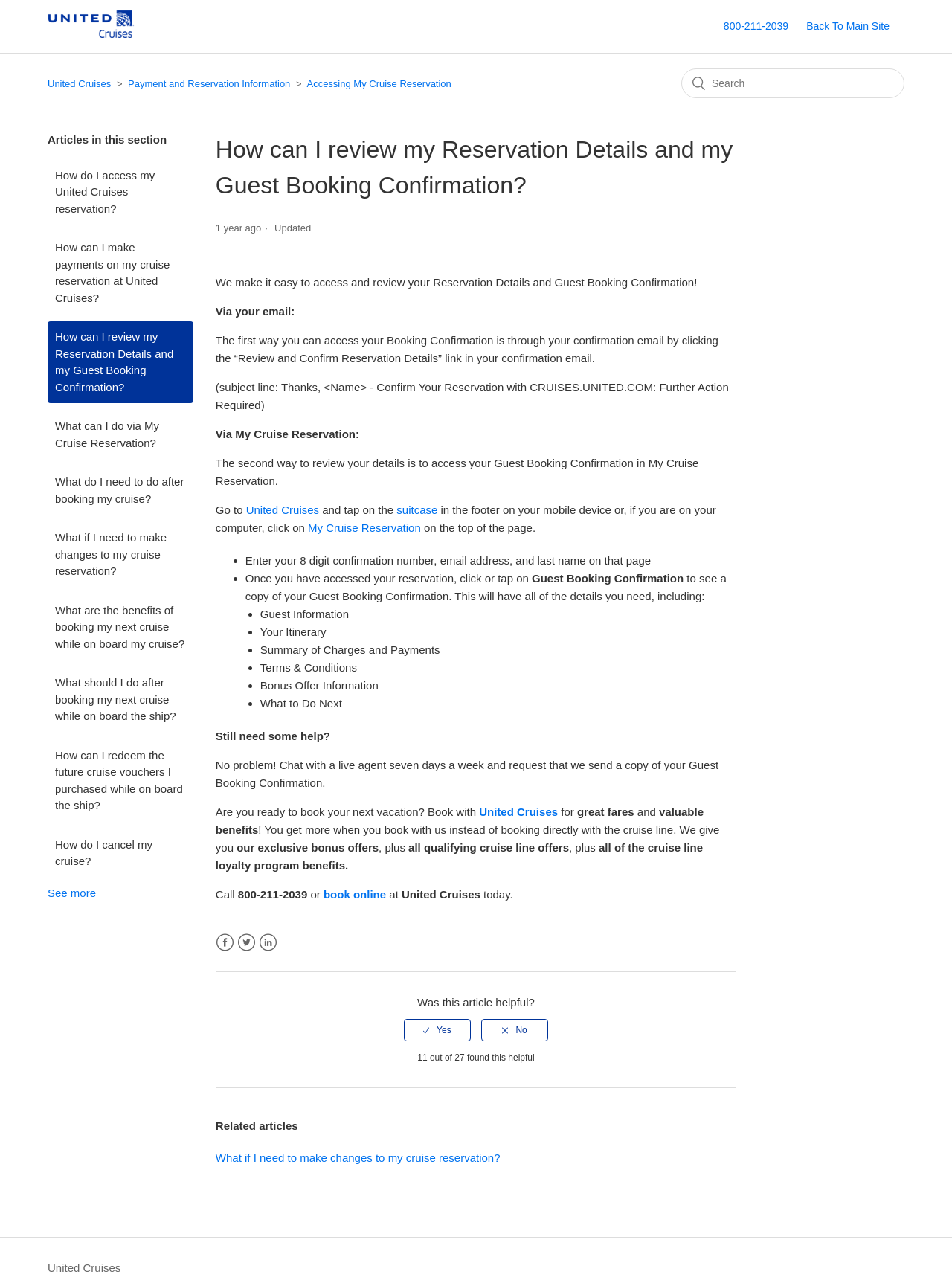What is the benefit of booking with United Cruises?
Using the visual information, respond with a single word or phrase.

Exclusive bonus offers